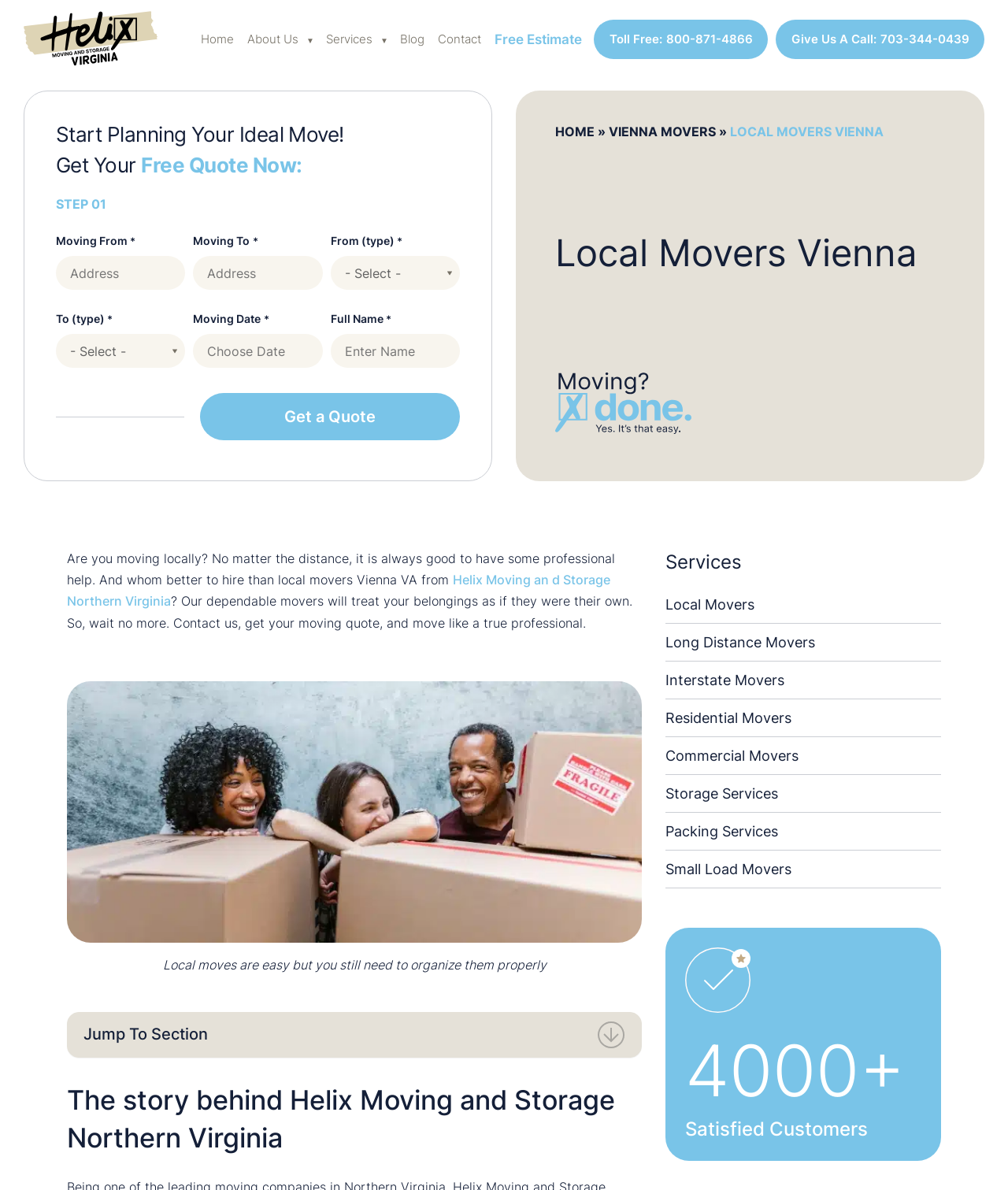Answer in one word or a short phrase: 
What is the format for entering the moving date?

MM/DD/YYYY